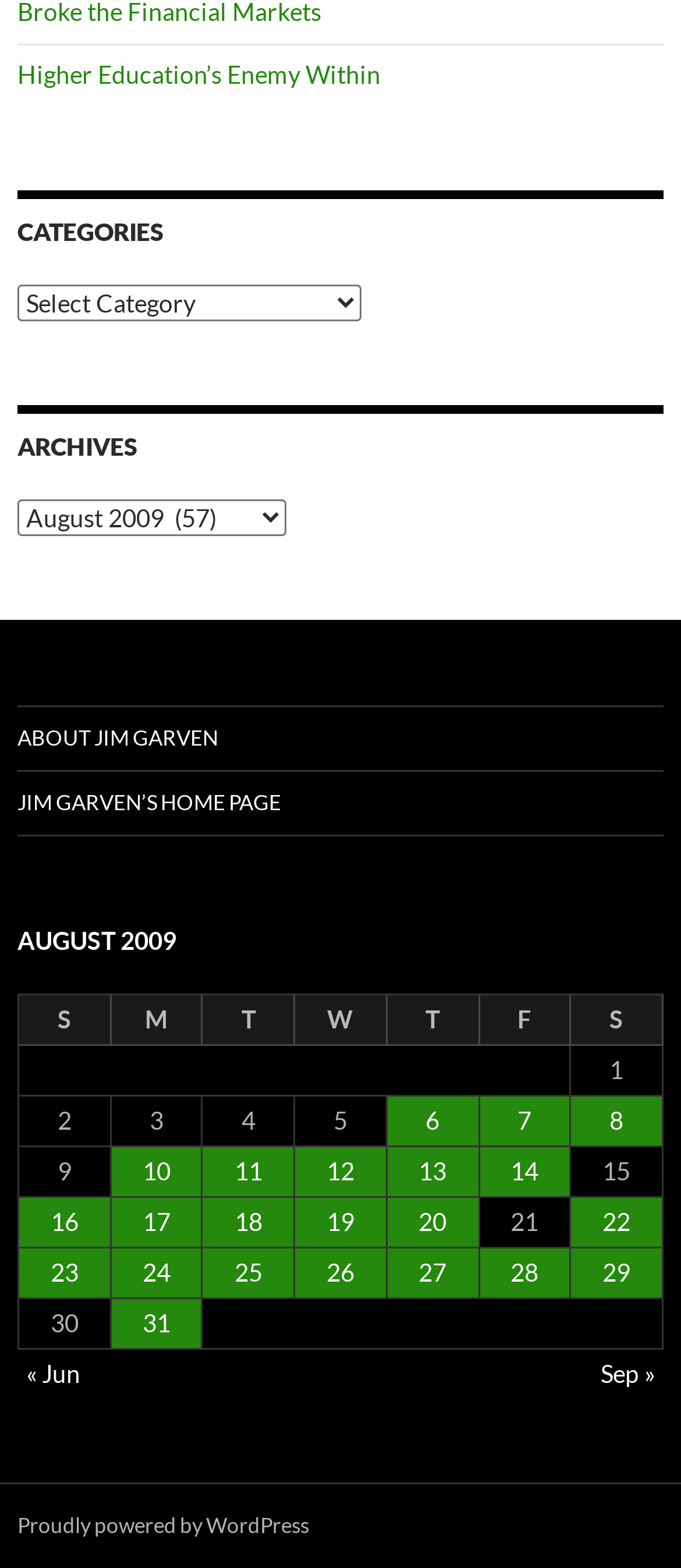How many columns are in the table?
Refer to the image and answer the question using a single word or phrase.

7